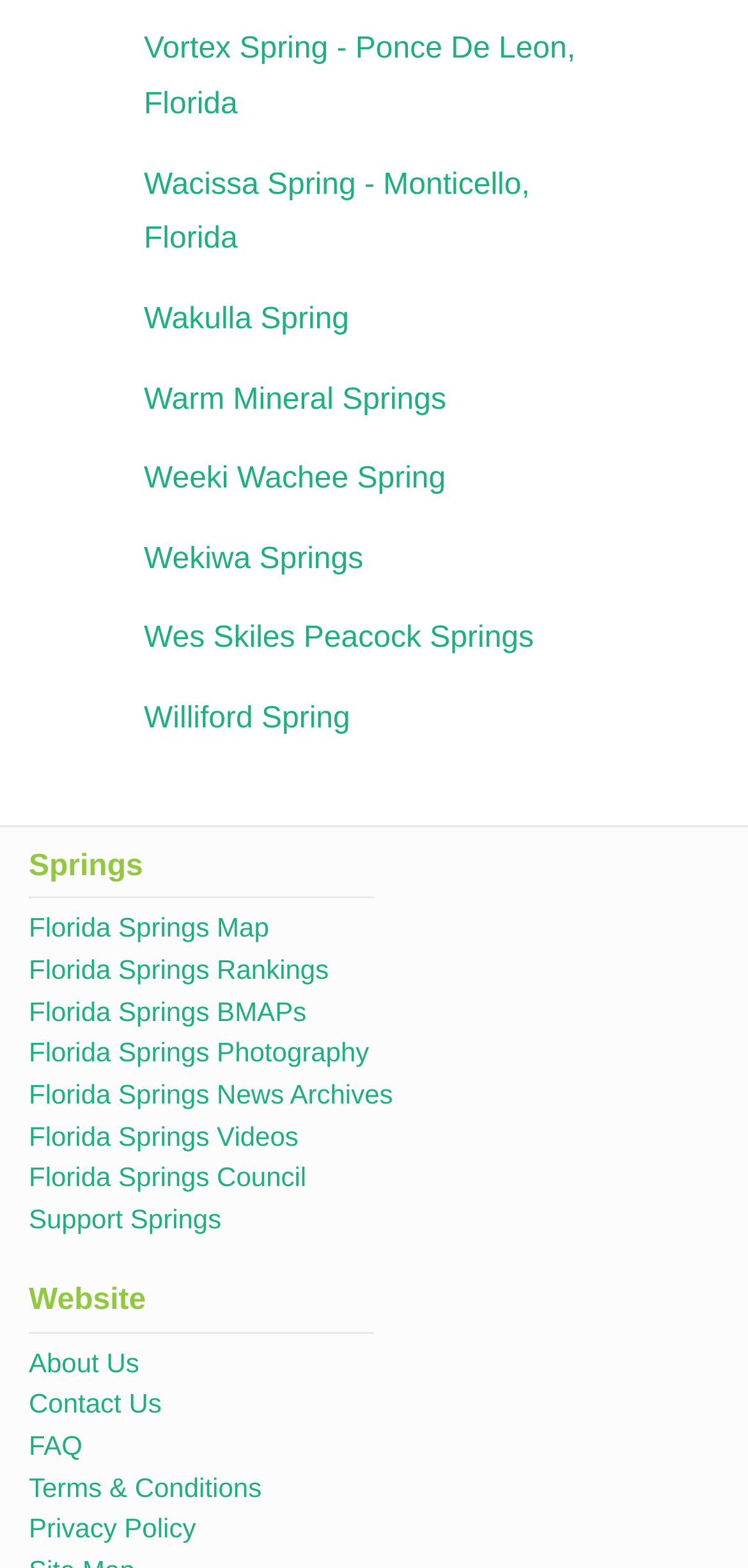What is the purpose of the 'Support Springs' link?
Provide a detailed answer to the question, using the image to inform your response.

The 'Support Springs' link is likely intended to allow users to provide support or donations to the springs, although the exact purpose is not explicitly stated on the webpage.